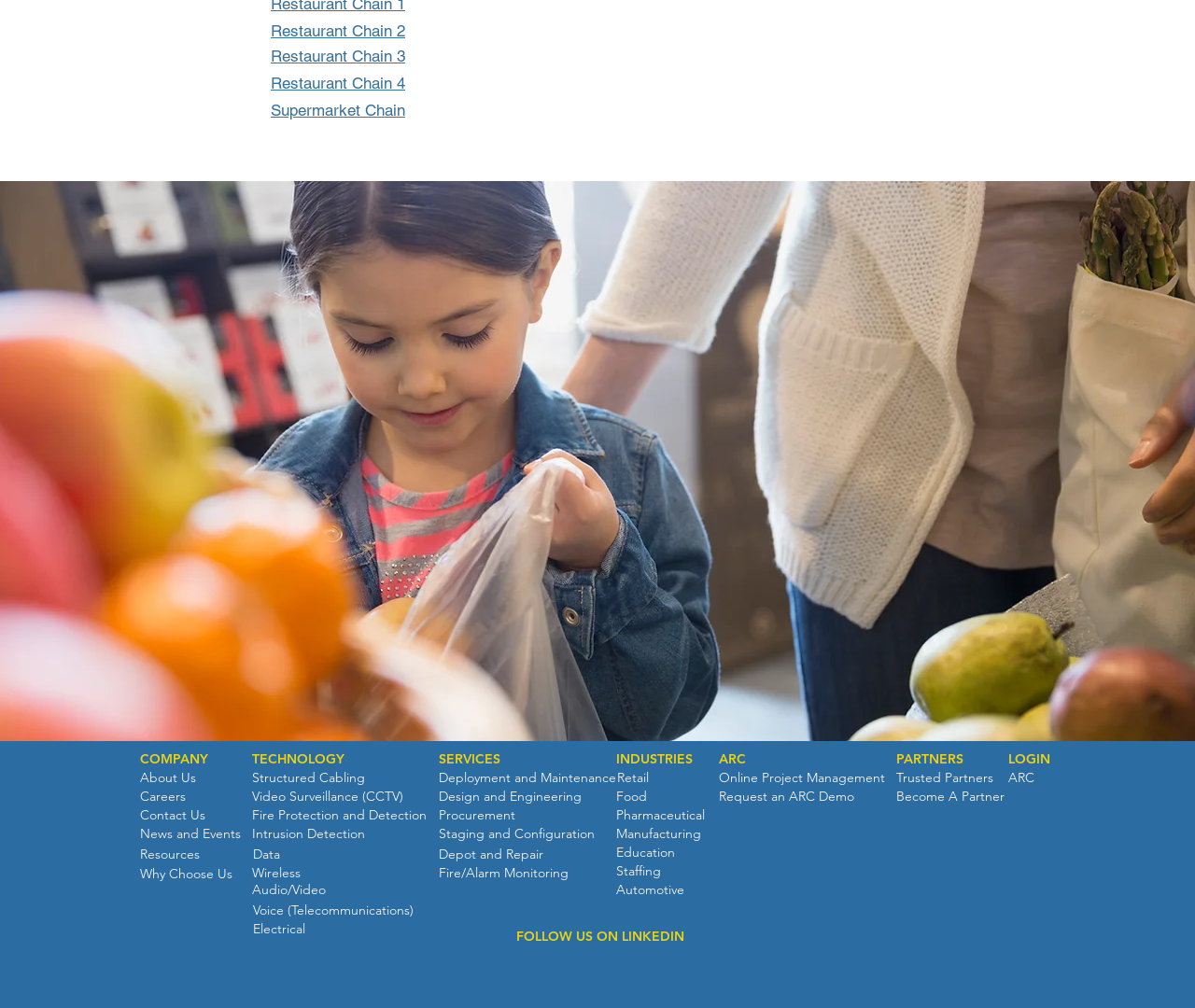How many main categories are there?
Please provide a single word or phrase answer based on the image.

4